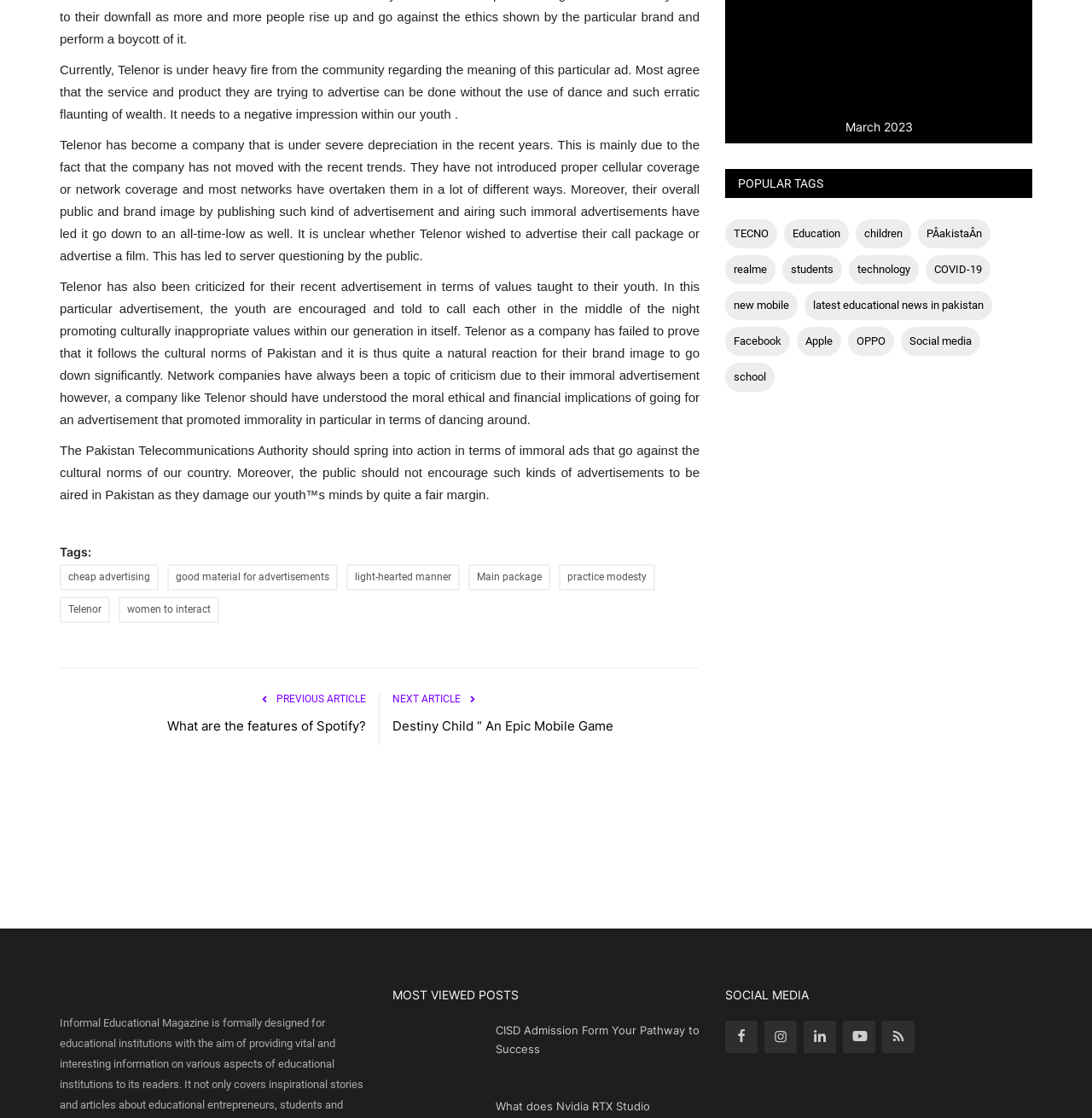Locate the bounding box coordinates of the area where you should click to accomplish the instruction: "Check the 'POPULAR TAGS'".

[0.664, 0.151, 0.945, 0.177]